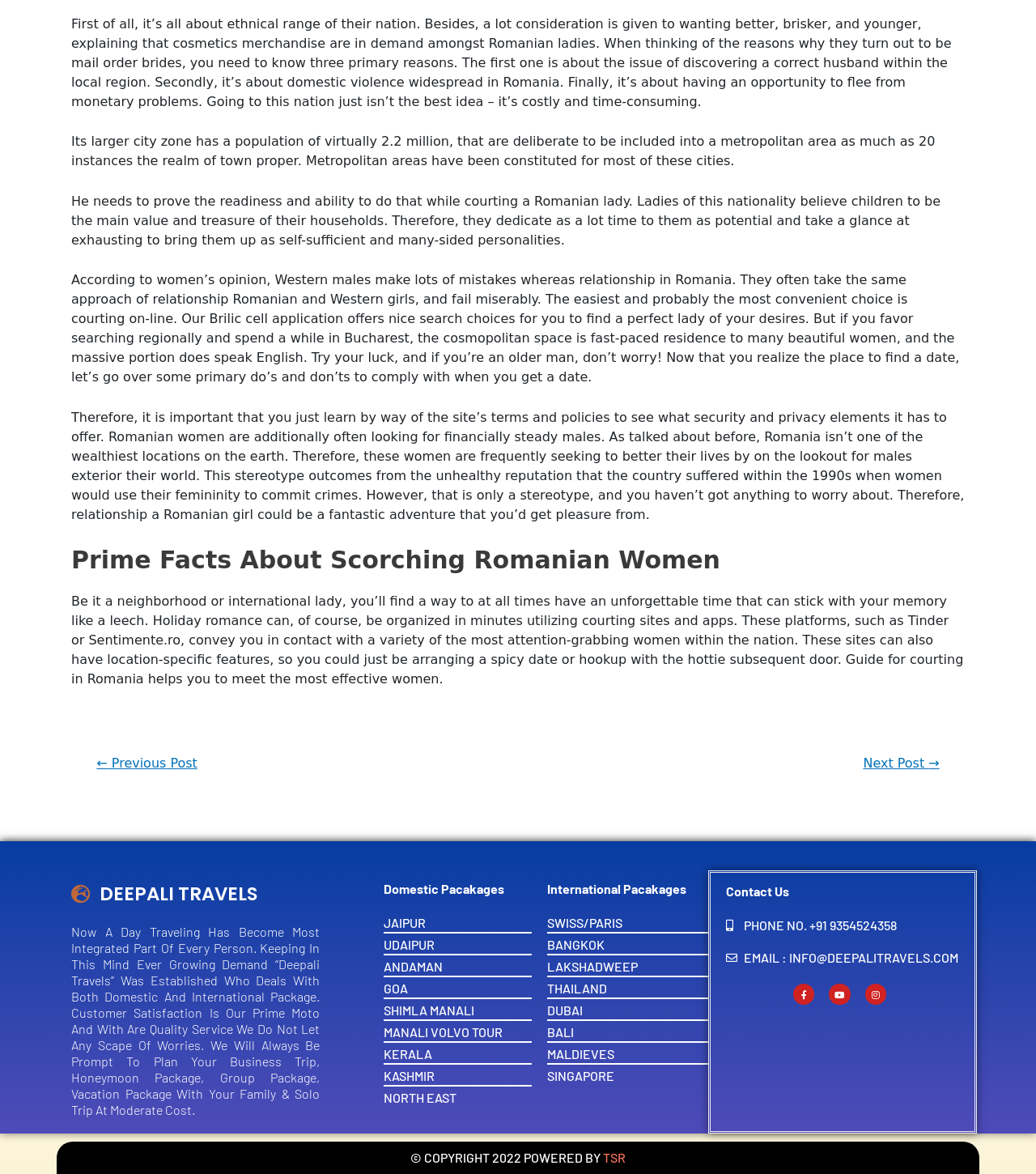Find the bounding box coordinates of the element you need to click on to perform this action: 'Click on 'Heartfulness Ghaziabad Spirituality Mahotsav''. The coordinates should be represented by four float values between 0 and 1, in the format [left, top, right, bottom].

None